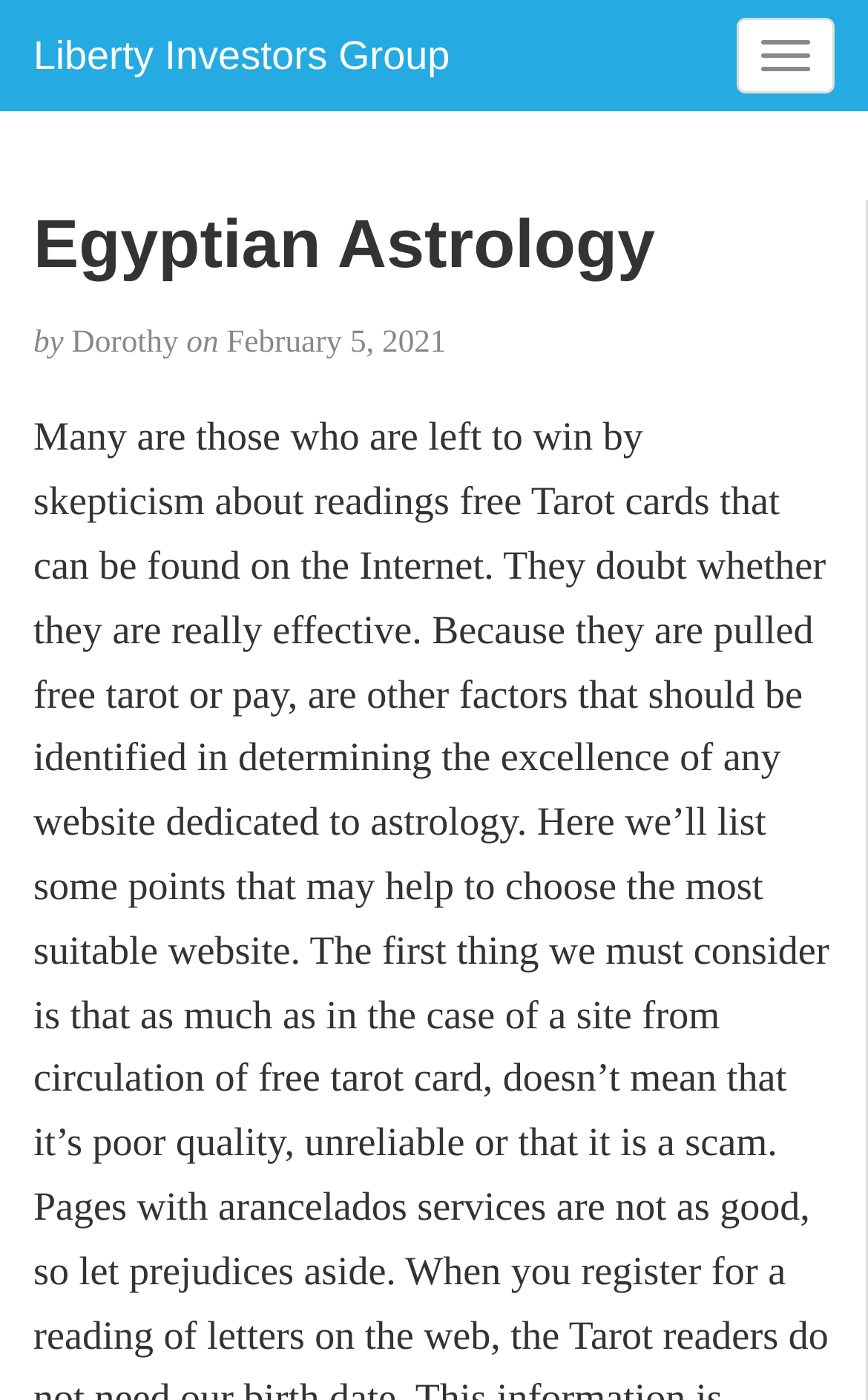What is the name of the group associated with Egyptian Astrology?
Please respond to the question with a detailed and well-explained answer.

I found a heading element 'Liberty Investors Group' which is likely to be the name of the group associated with Egyptian Astrology, as it is placed at the top of the webpage and is a prominent element.